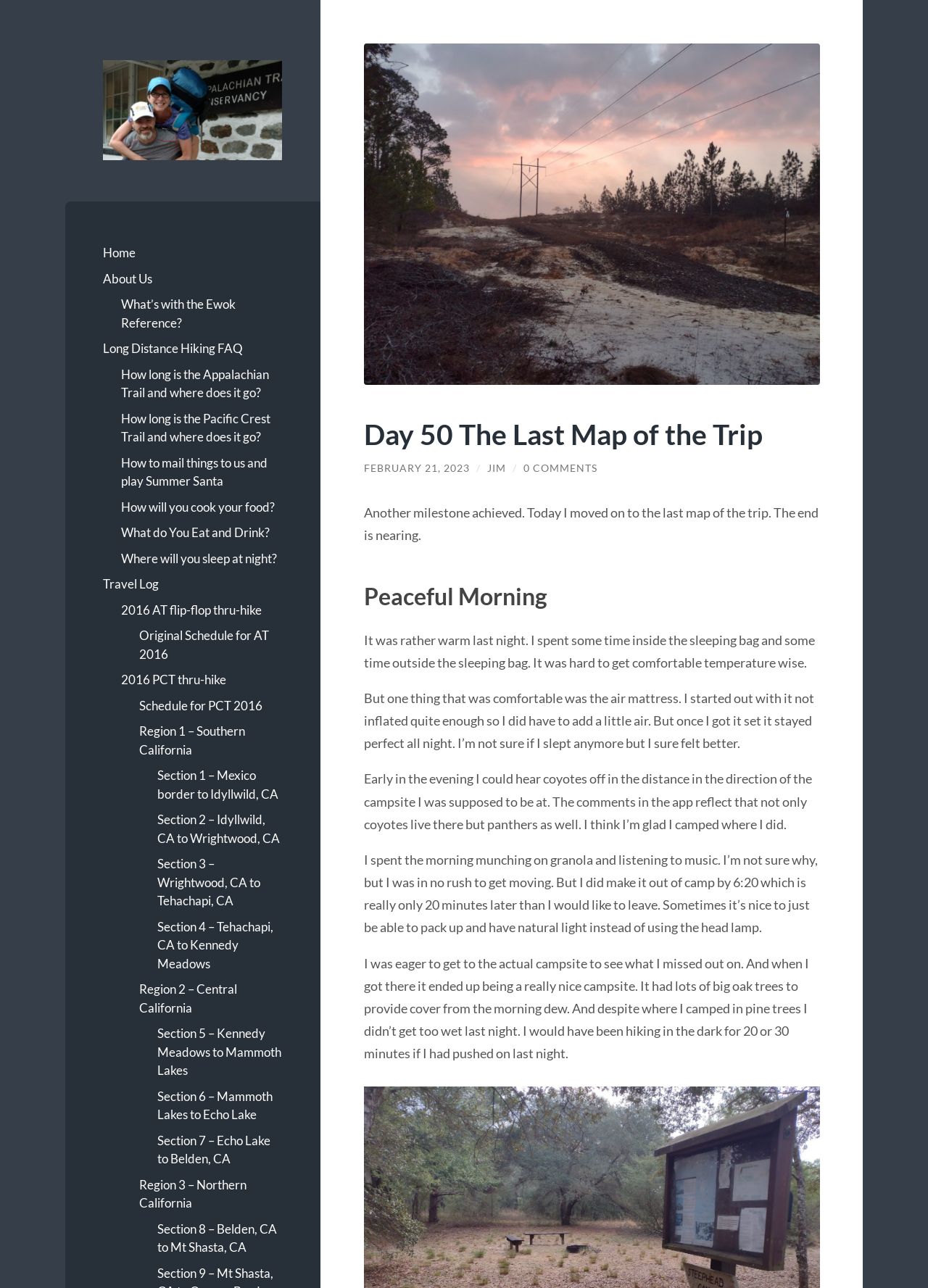Identify the bounding box coordinates of the region I need to click to complete this instruction: "View the 'What’s with the Ewok Reference?' page".

[0.131, 0.226, 0.304, 0.261]